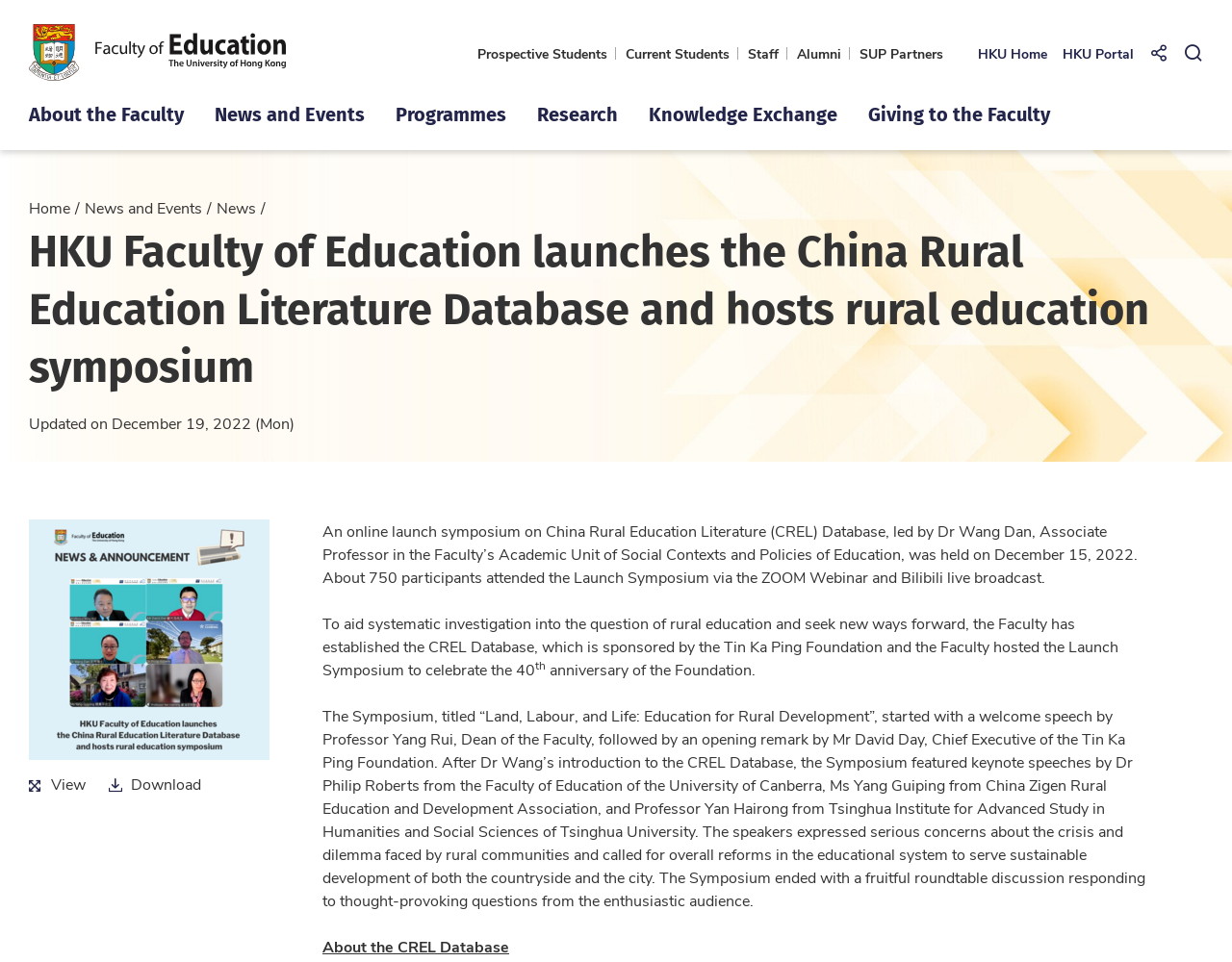Locate the bounding box coordinates of the UI element described by: "Research". Provide the coordinates as four float numbers between 0 and 1, formatted as [left, top, right, bottom].

[0.436, 0.106, 0.502, 0.13]